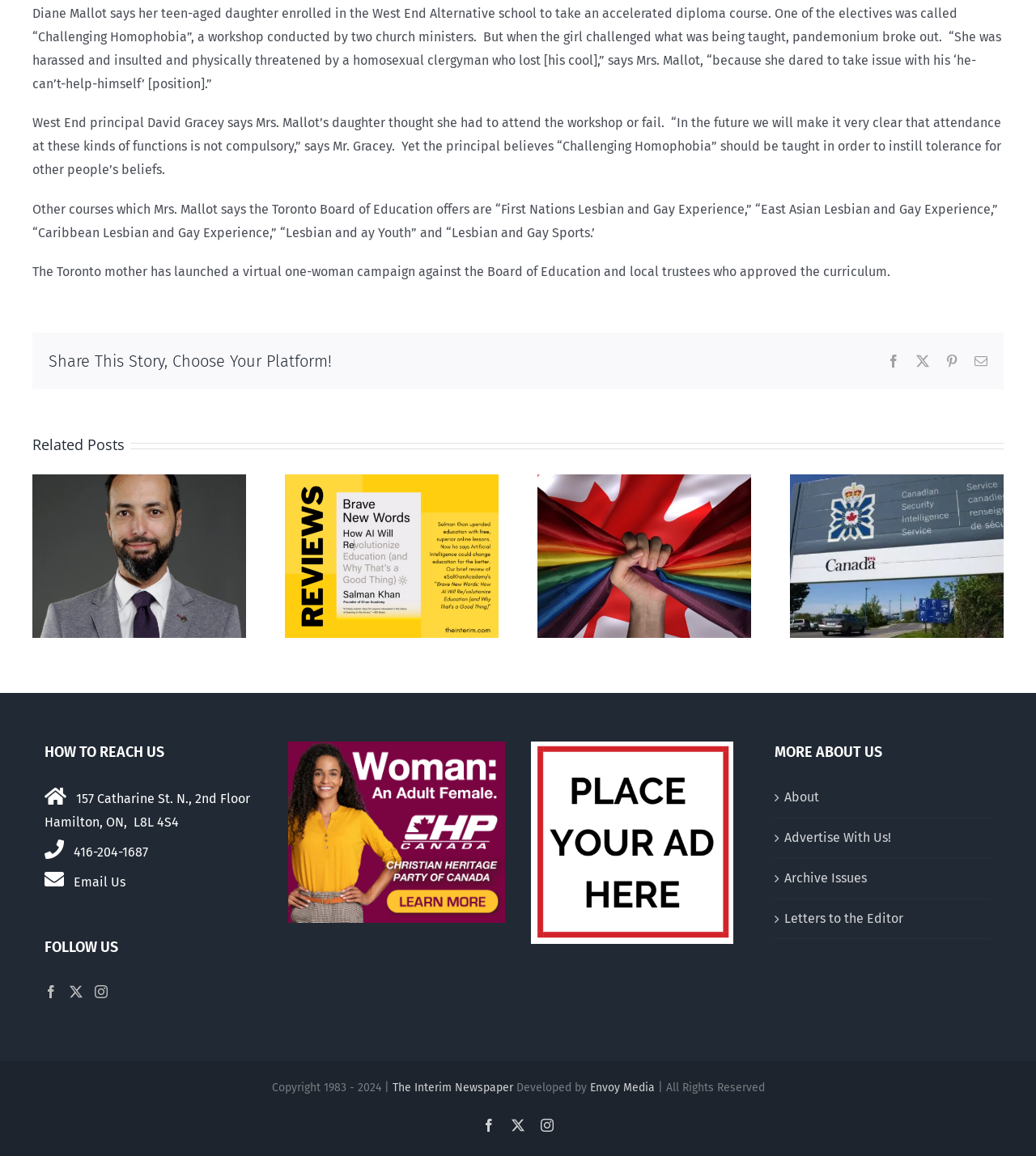Bounding box coordinates are specified in the format (top-left x, top-left y, bottom-right x, bottom-right y). All values are floating point numbers bounded between 0 and 1. Please provide the bounding box coordinate of the region this sentence describes: Letters to the Editor

[0.757, 0.785, 0.949, 0.805]